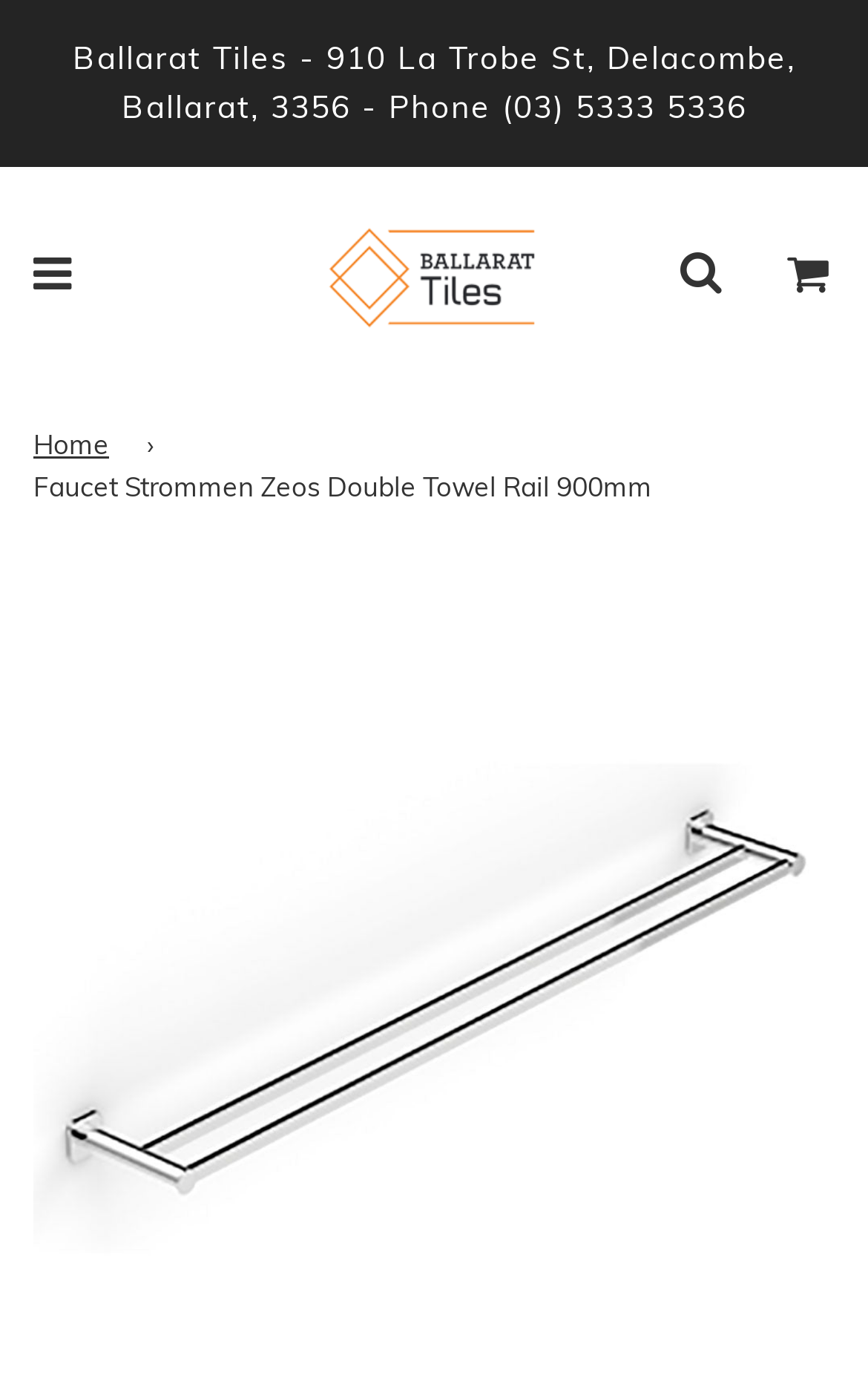Summarize the webpage in an elaborate manner.

The webpage appears to be a product page for the Faucet Strommen Zeos Double Towel Rail 900mm, available at Ballarat Tiles. At the top of the page, there is a header section that displays the company's address and phone number. Below this, there is a table layout that spans most of the page's width. Within this table, there are three main elements: a link to the Ballarat Tiles website, accompanied by a small image of the company's logo; two social media links, represented by icons; and a navigation section labeled "breadcrumbs".

The navigation section contains a link to the "Home" page, followed by the product title, "Faucet Strommen Zeos Double Towel Rail 900mm", which is prominently displayed. There are no other notable text elements or images on the page, suggesting that the focus is on providing essential product information.